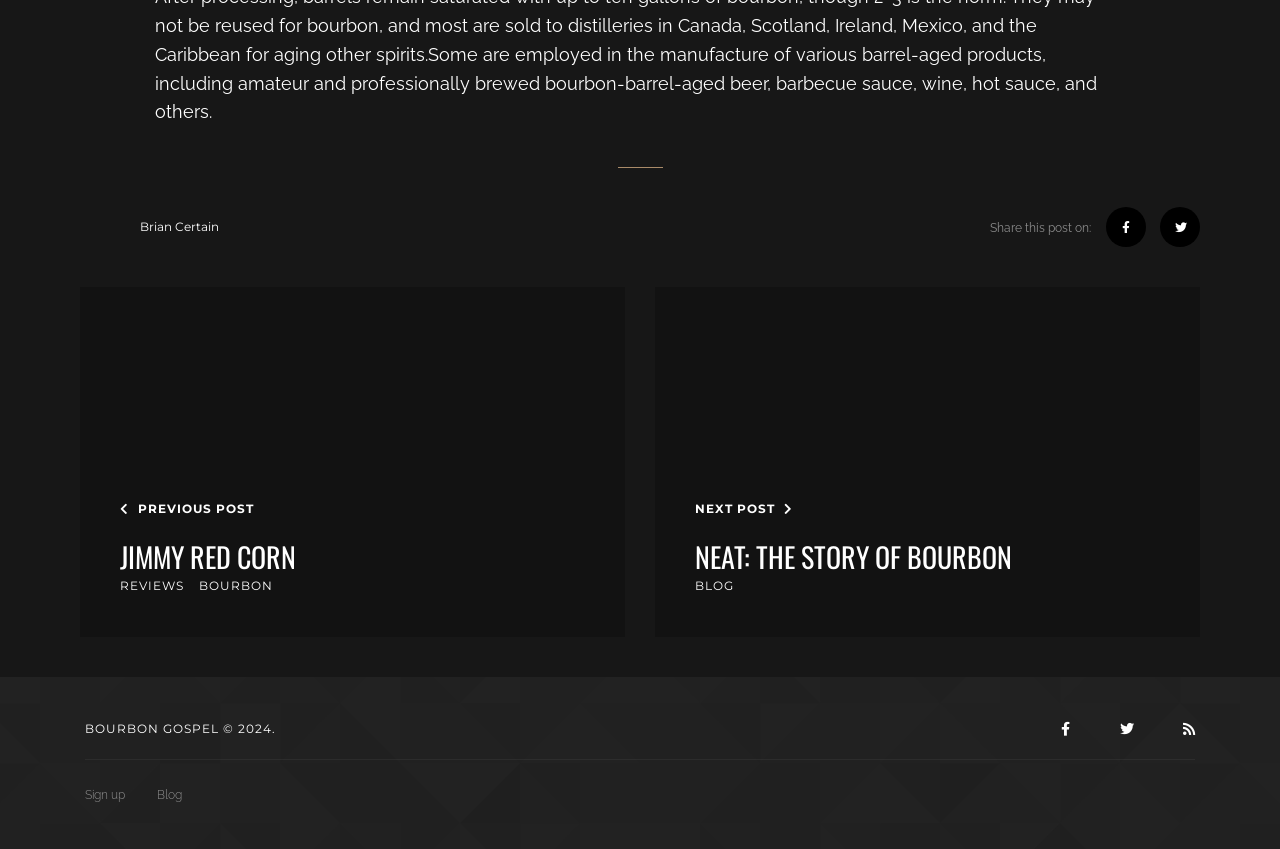Please identify the bounding box coordinates of the element that needs to be clicked to execute the following command: "Click on the 'Sign up' link". Provide the bounding box using four float numbers between 0 and 1, formatted as [left, top, right, bottom].

[0.066, 0.92, 0.11, 0.953]